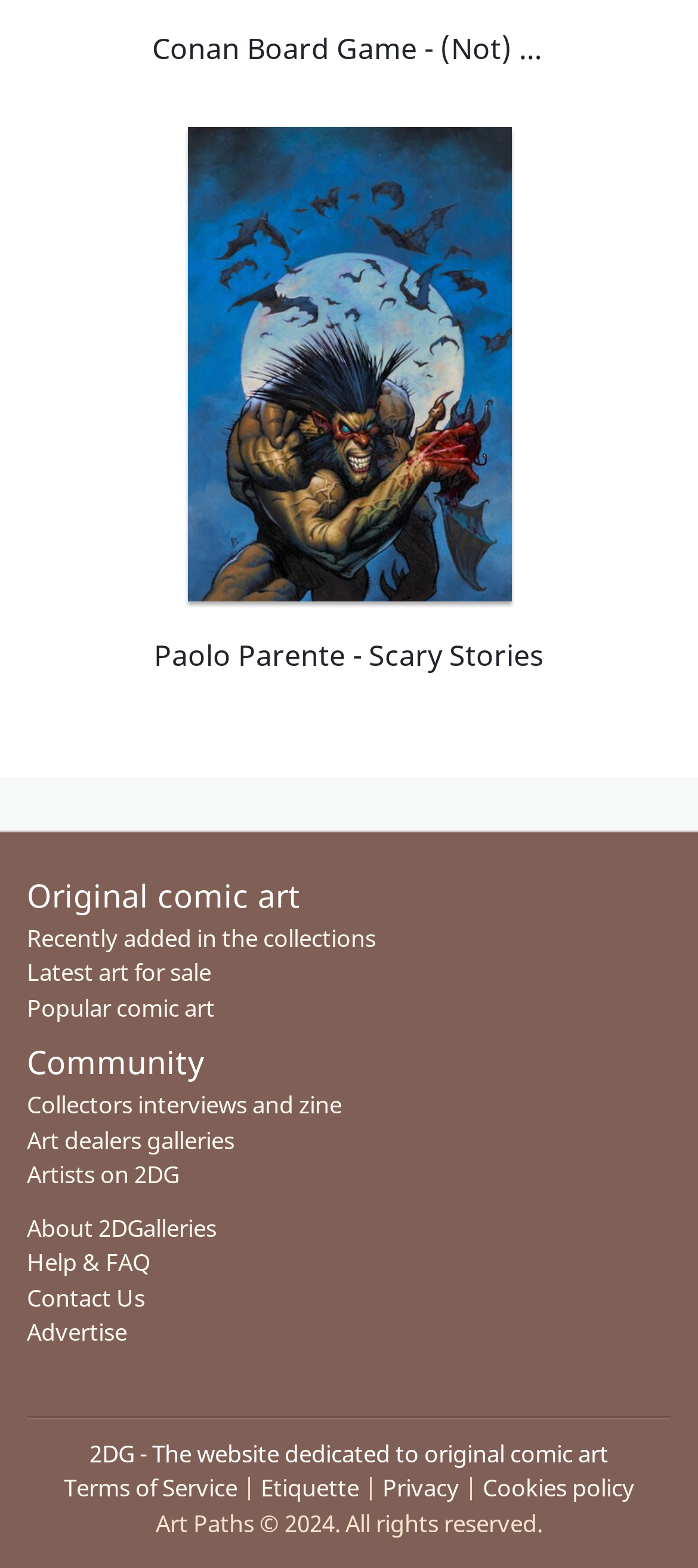Give a concise answer using one word or a phrase to the following question:
What is the name of the artist featured on the website?

Paolo Parente